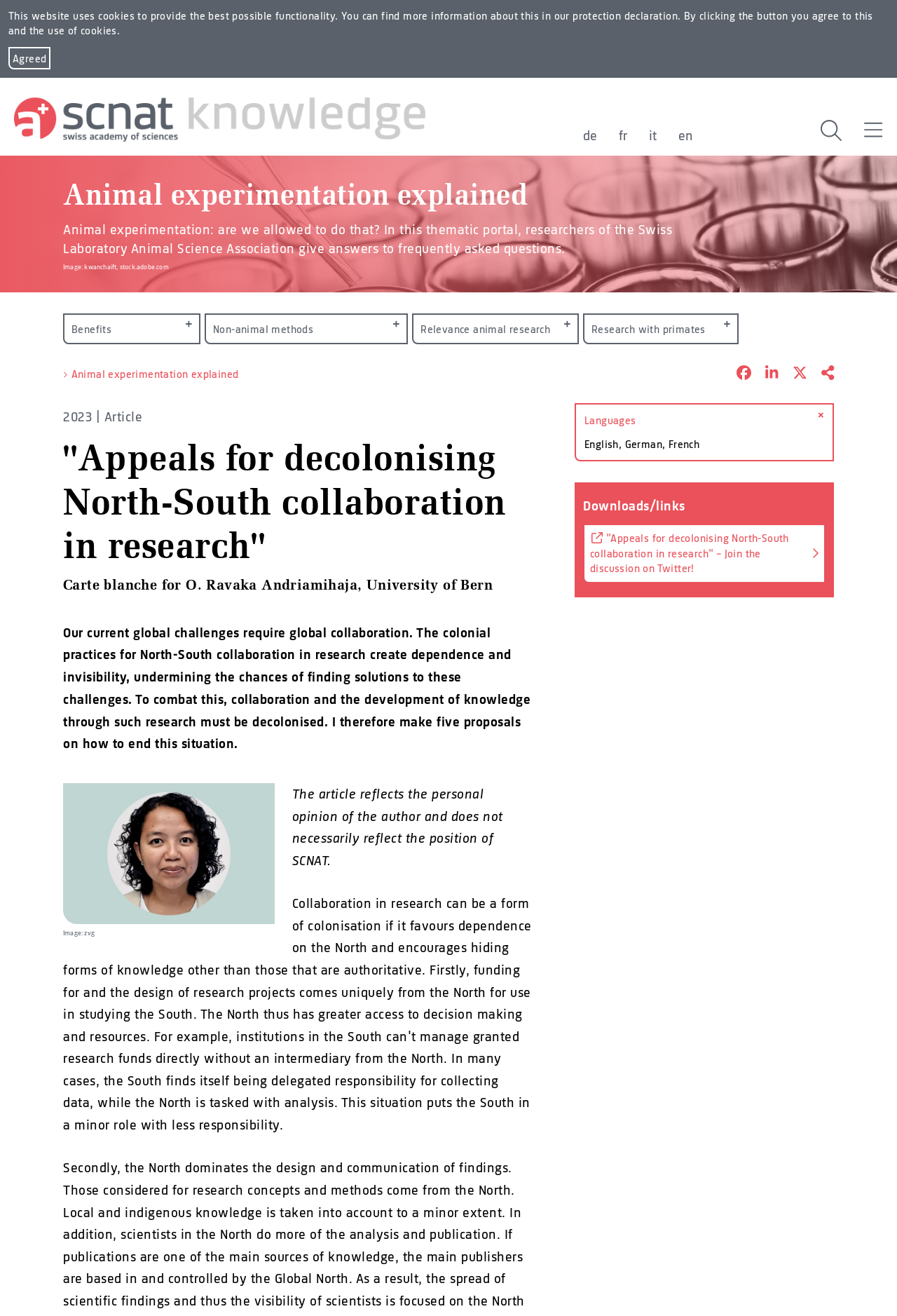Offer an in-depth caption of the entire webpage.

The webpage appears to be an article or blog post discussing the need for decolonizing North-South collaboration in research. At the top of the page, there is a notification about the use of cookies, with a button to agree to the terms. Below this, there is a portal logo and a set of language options.

The main content of the page is divided into sections. The first section has a heading "Animal experimentation explained" and provides a brief introduction to the topic. Below this, there is an image with a caption. 

The next section has a heading "Appeals for decolonising North-South collaboration in research" and features an article written by O. Ravaka Andriamihaja from the University of Bern. The article discusses the need for global collaboration to address current global challenges and proposes five ways to decolonize research collaboration. There is an image of the author alongside the article.

To the right of the article, there are several buttons and links, including options to share the article on social media, download or access related links, and switch between languages. At the bottom of the page, there is a section for downloads and links, with an external link to join a discussion on Twitter.

There are five buttons at the top right corner of the page, including a search button, a menu button, and three language options.